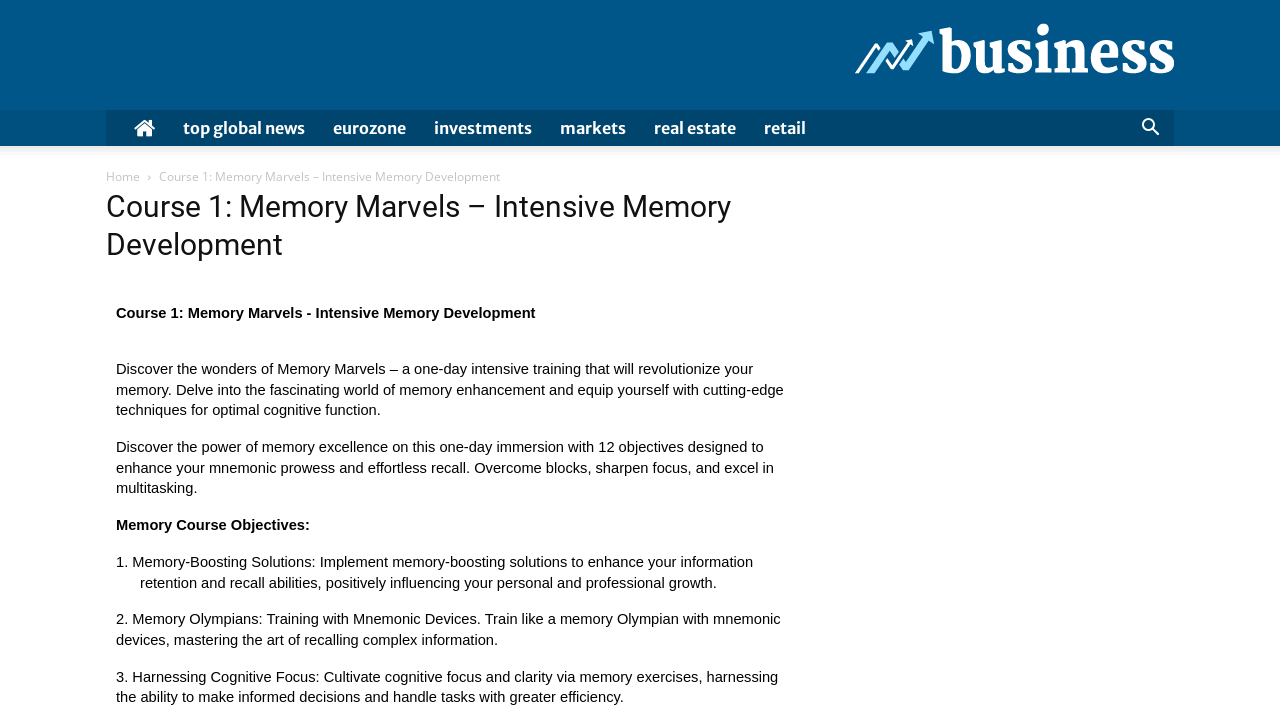Please determine the heading text of this webpage.

Course 1: Memory Marvels – Intensive Memory Development